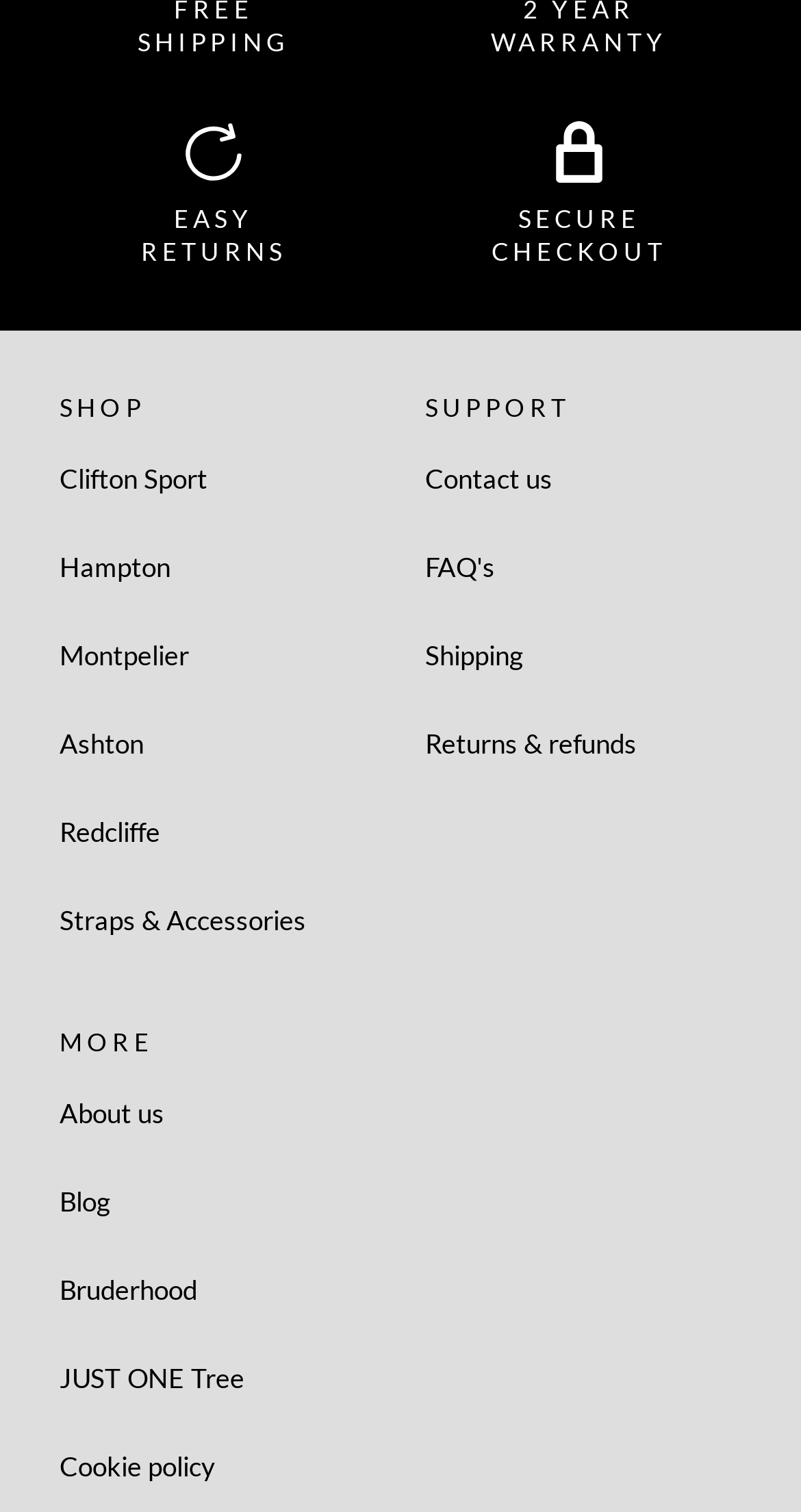Identify the bounding box coordinates of the area that should be clicked in order to complete the given instruction: "Go to Clifton Sport". The bounding box coordinates should be four float numbers between 0 and 1, i.e., [left, top, right, bottom].

[0.074, 0.295, 0.259, 0.34]